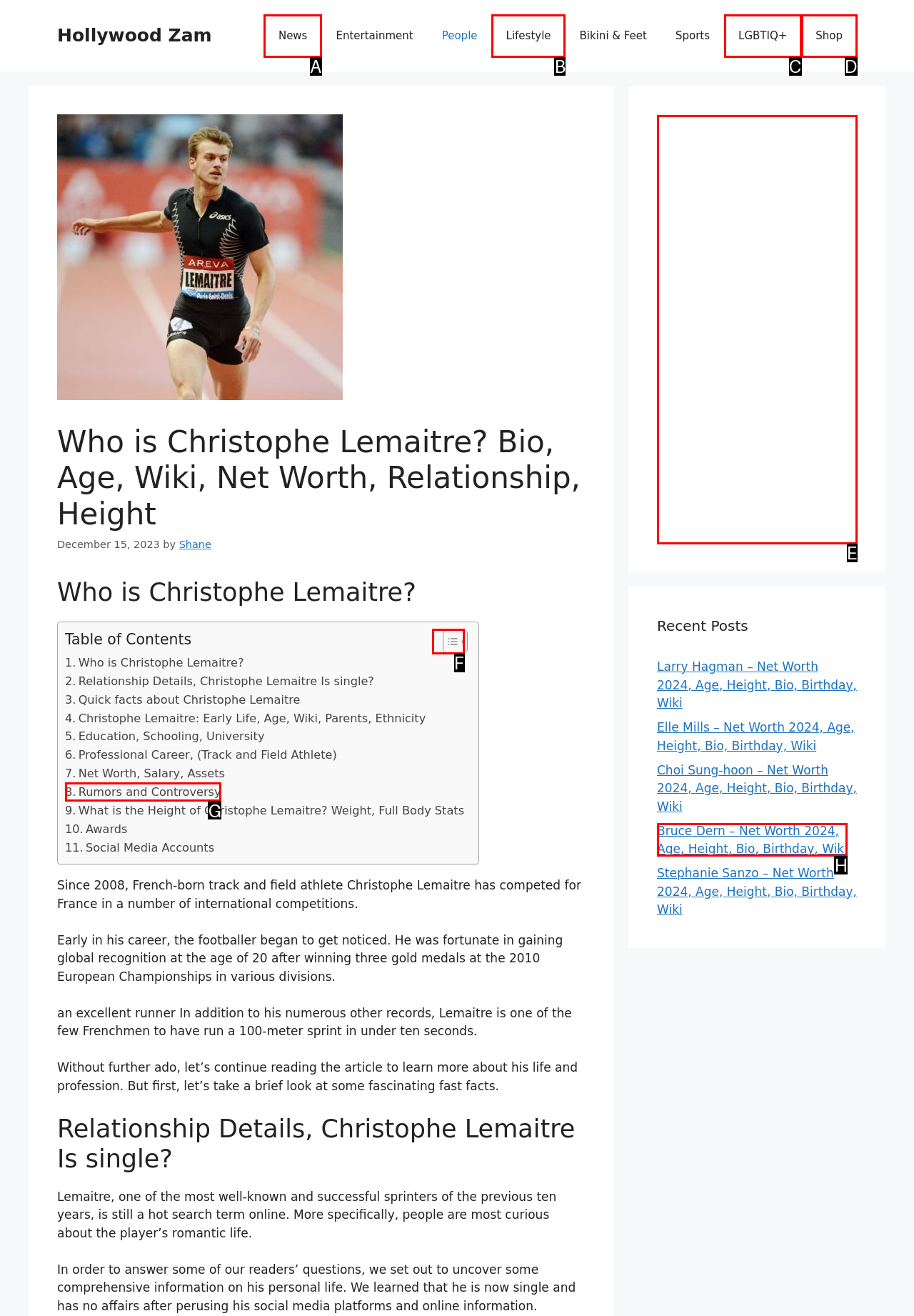From the given options, choose the one to complete the task: Search for something
Indicate the letter of the correct option.

None